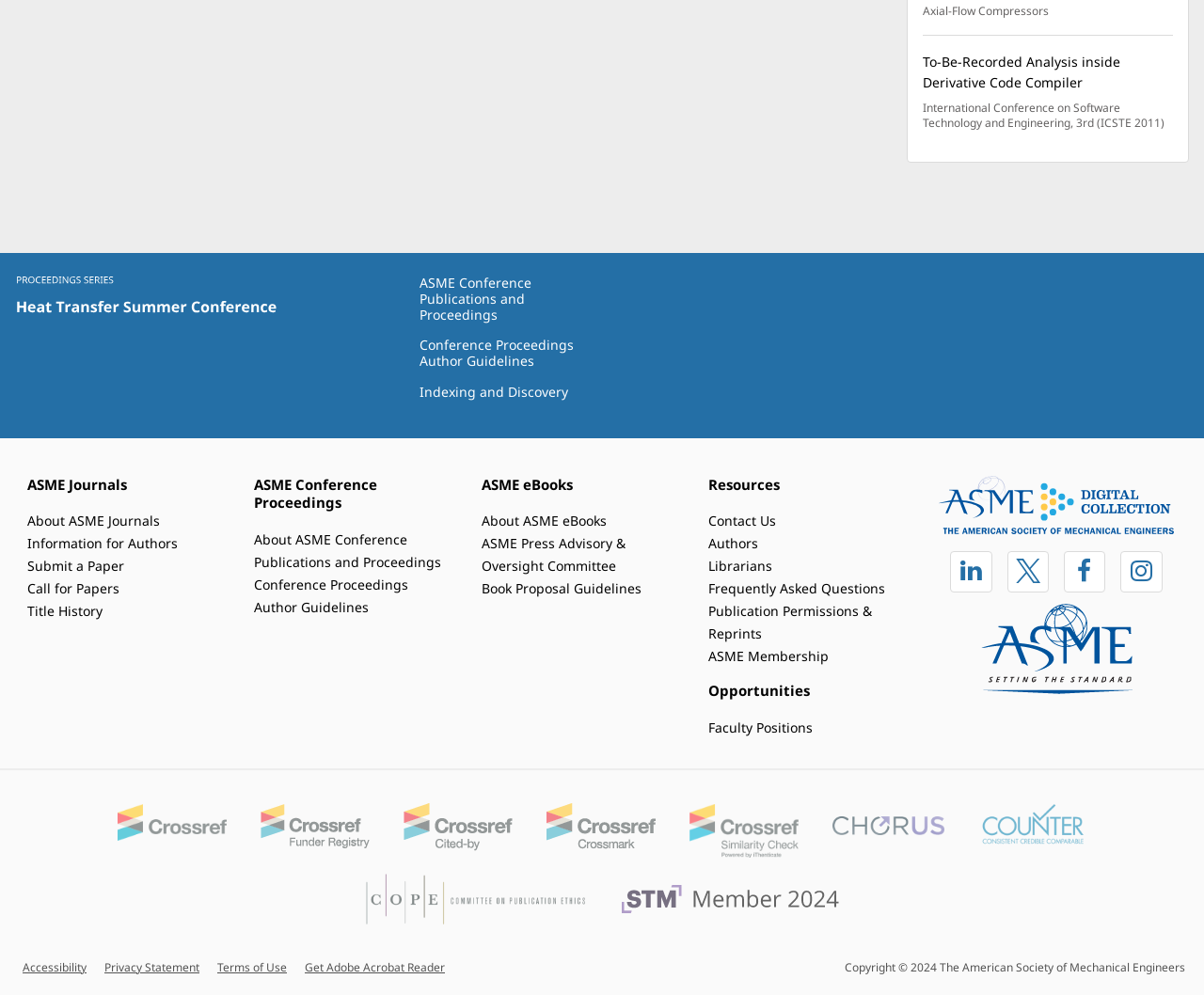Please identify the bounding box coordinates of the element's region that I should click in order to complete the following instruction: "Submit a Paper". The bounding box coordinates consist of four float numbers between 0 and 1, i.e., [left, top, right, bottom].

[0.022, 0.56, 0.103, 0.578]